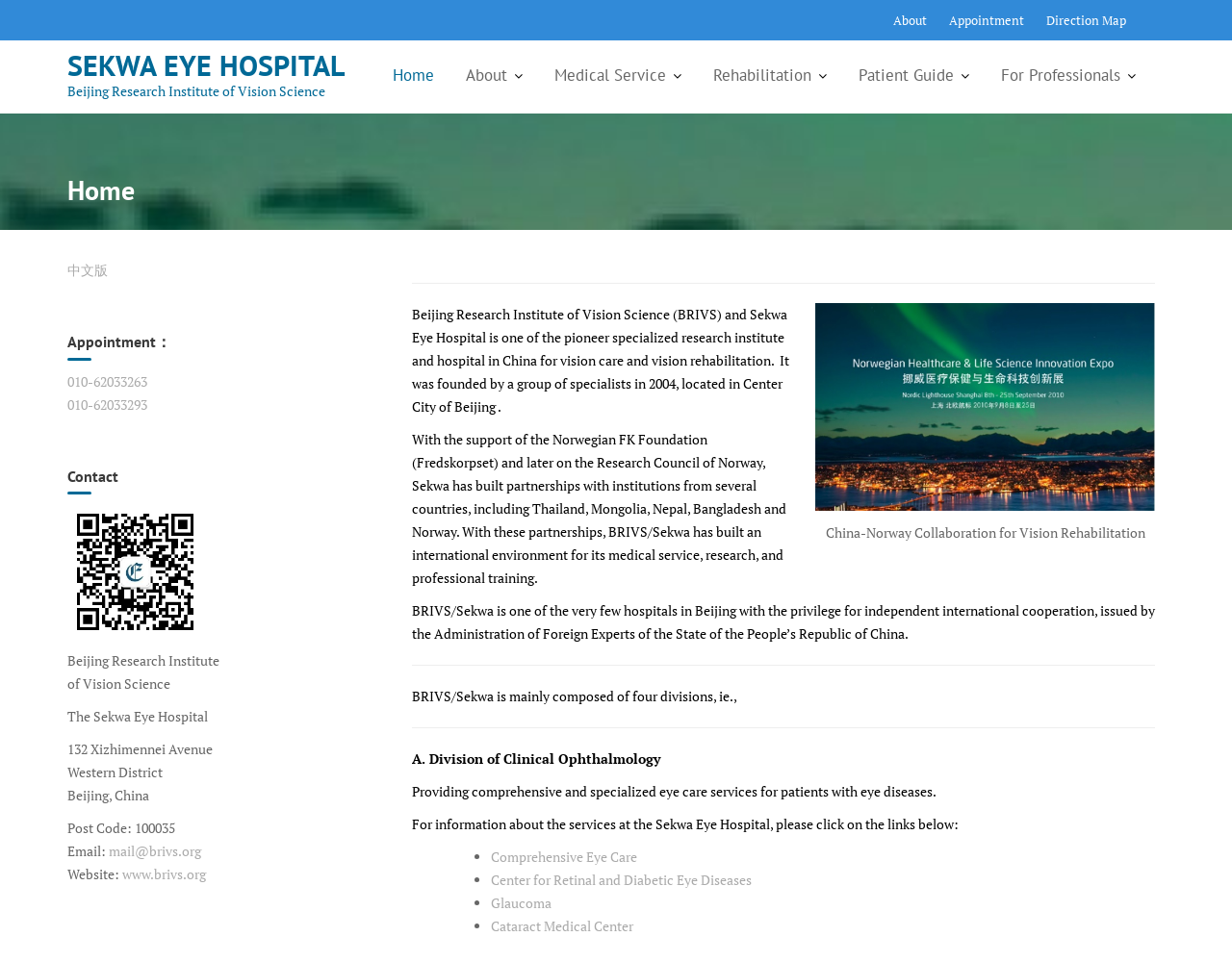Determine the bounding box coordinates of the clickable element necessary to fulfill the instruction: "Click on Direction Map". Provide the coordinates as four float numbers within the 0 to 1 range, i.e., [left, top, right, bottom].

[0.849, 0.005, 0.914, 0.037]